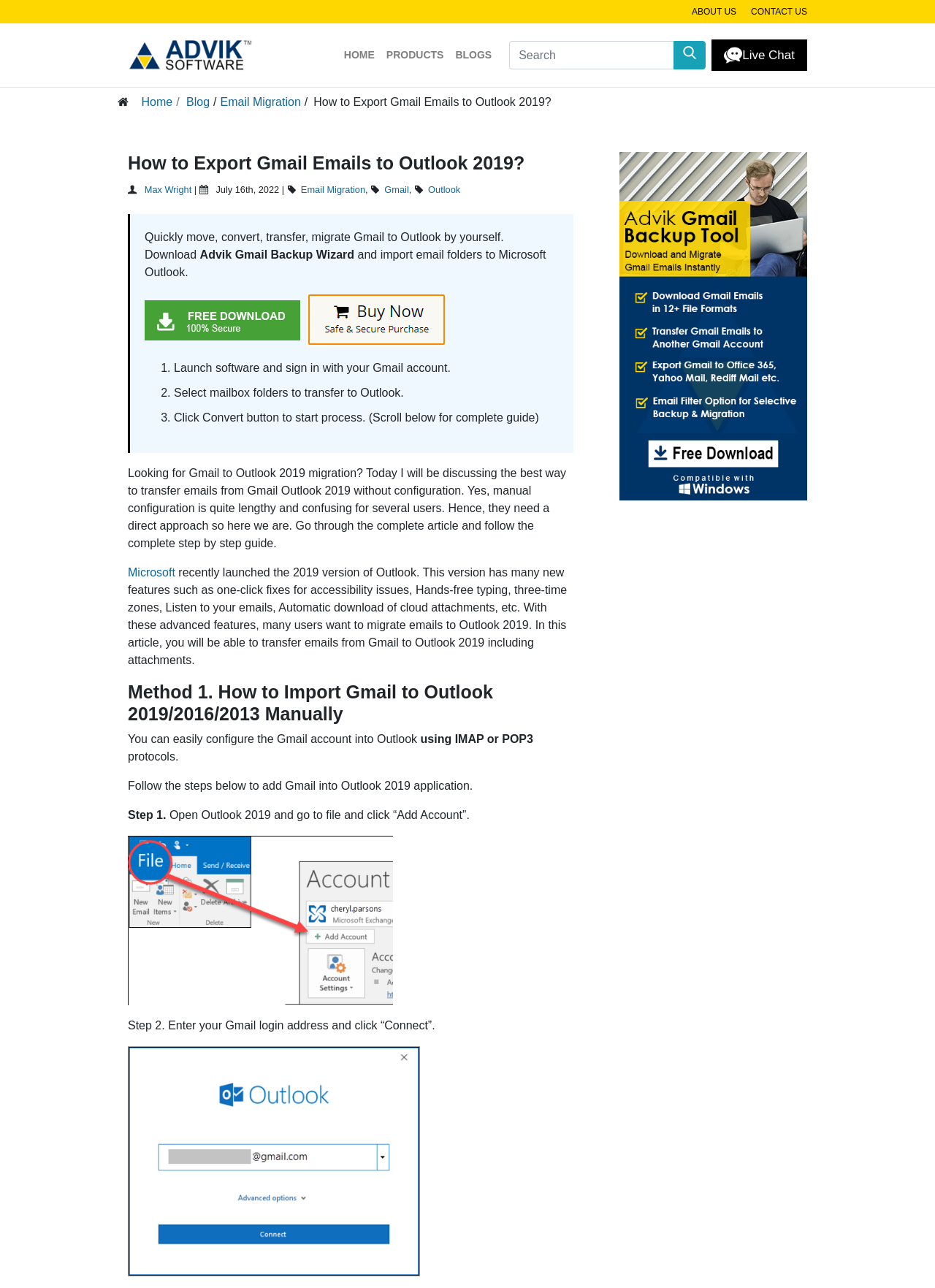Craft a detailed narrative of the webpage's structure and content.

This webpage is about importing Gmail emails to Outlook 2019. At the top, there are several links to other pages, including "ABOUT US", "CONTACT US", and "HOME", as well as a search bar and a live chat button. Below this, there is a heading that reads "How to Export Gmail Emails to Outlook 2019?" followed by a brief introduction to the topic.

The main content of the page is divided into sections, with the first section providing a brief overview of the process. This section includes a blockquote with a summary of the steps involved in transferring emails from Gmail to Outlook using a software called Advik Gmail Backup Wizard.

Below this, there is a step-by-step guide on how to use the software, with numbered list items and accompanying text that explains each step. The guide is followed by a section that discusses the manual configuration of Gmail into Outlook 2019 using IMAP or POP3 protocols.

Throughout the page, there are several images, including logos, icons, and screenshots of the software and Outlook 2019 application. There are also links to other relevant pages, such as "Email Migration" and "Microsoft". The page has a total of 5 headings, including the main heading and subheadings that break up the content into sections.